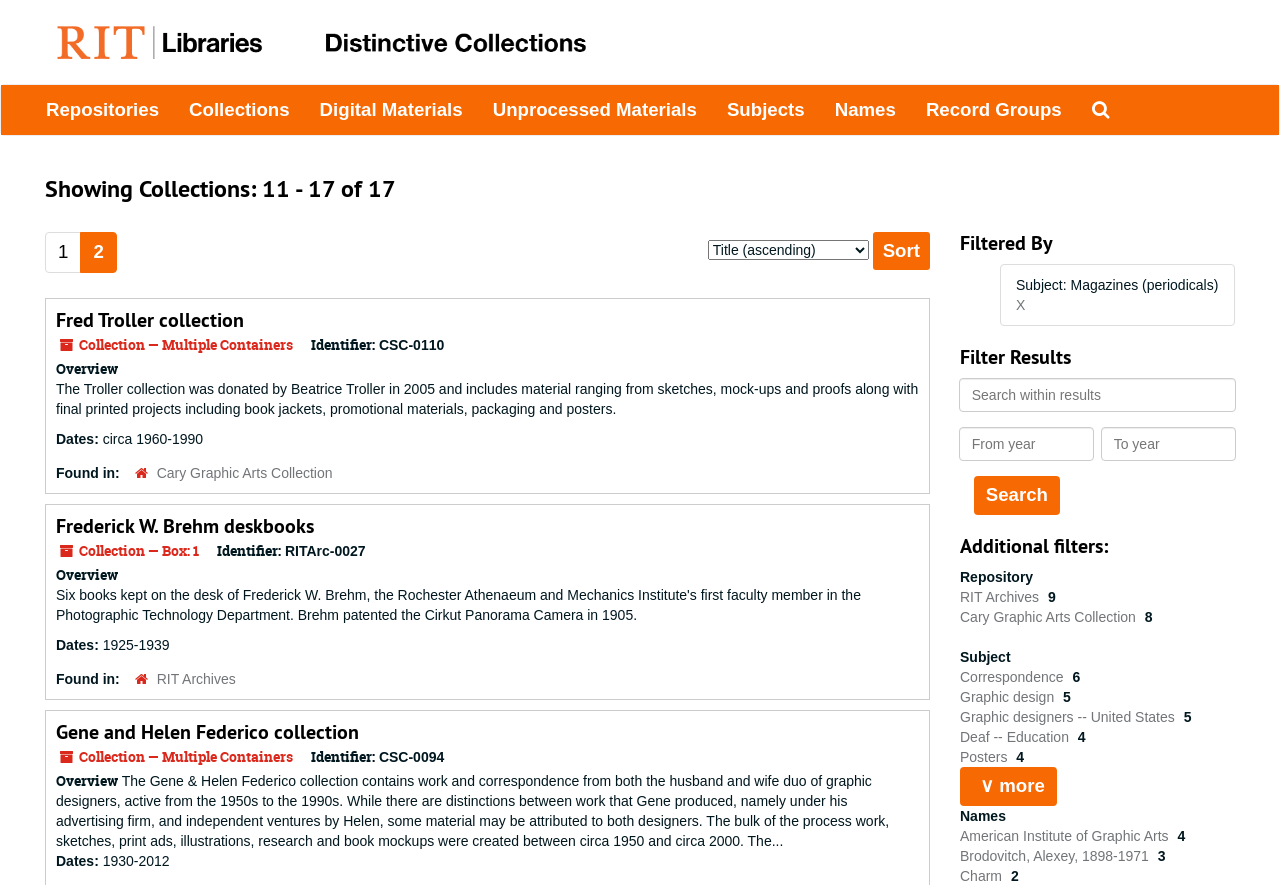What is the identifier of the 'Fred Troller collection'?
Please give a well-detailed answer to the question.

I looked at the collection entry for 'Fred Troller collection' and found the identifier 'CSC-0110' listed under the 'Identifier:' label.